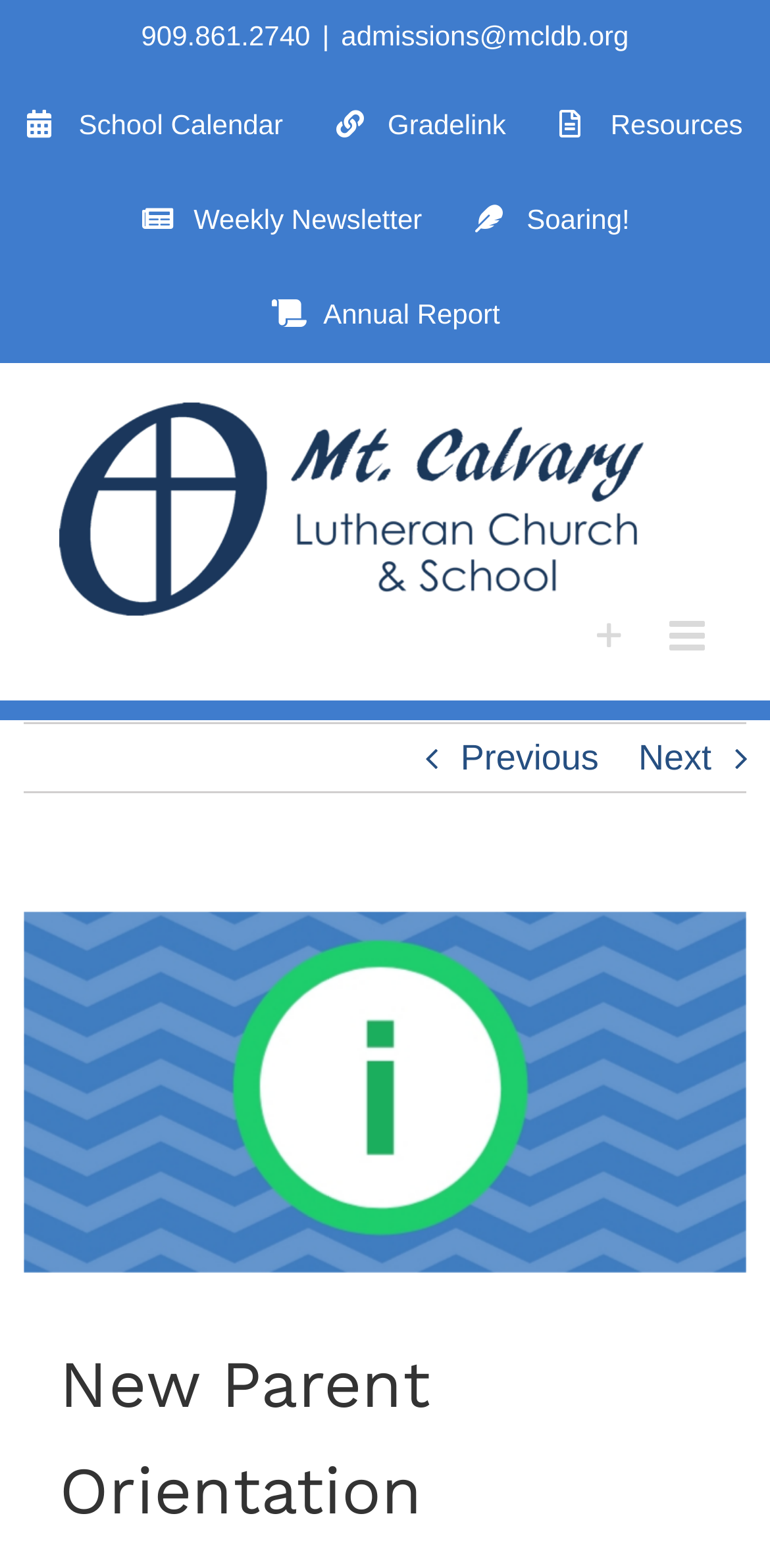What is the logo of Mt. Calvary Lutheran School?
Use the information from the image to give a detailed answer to the question.

The logo is an image element with the description 'Mt. Calvary Lutheran School Logo', which is located in the top section of the webpage.